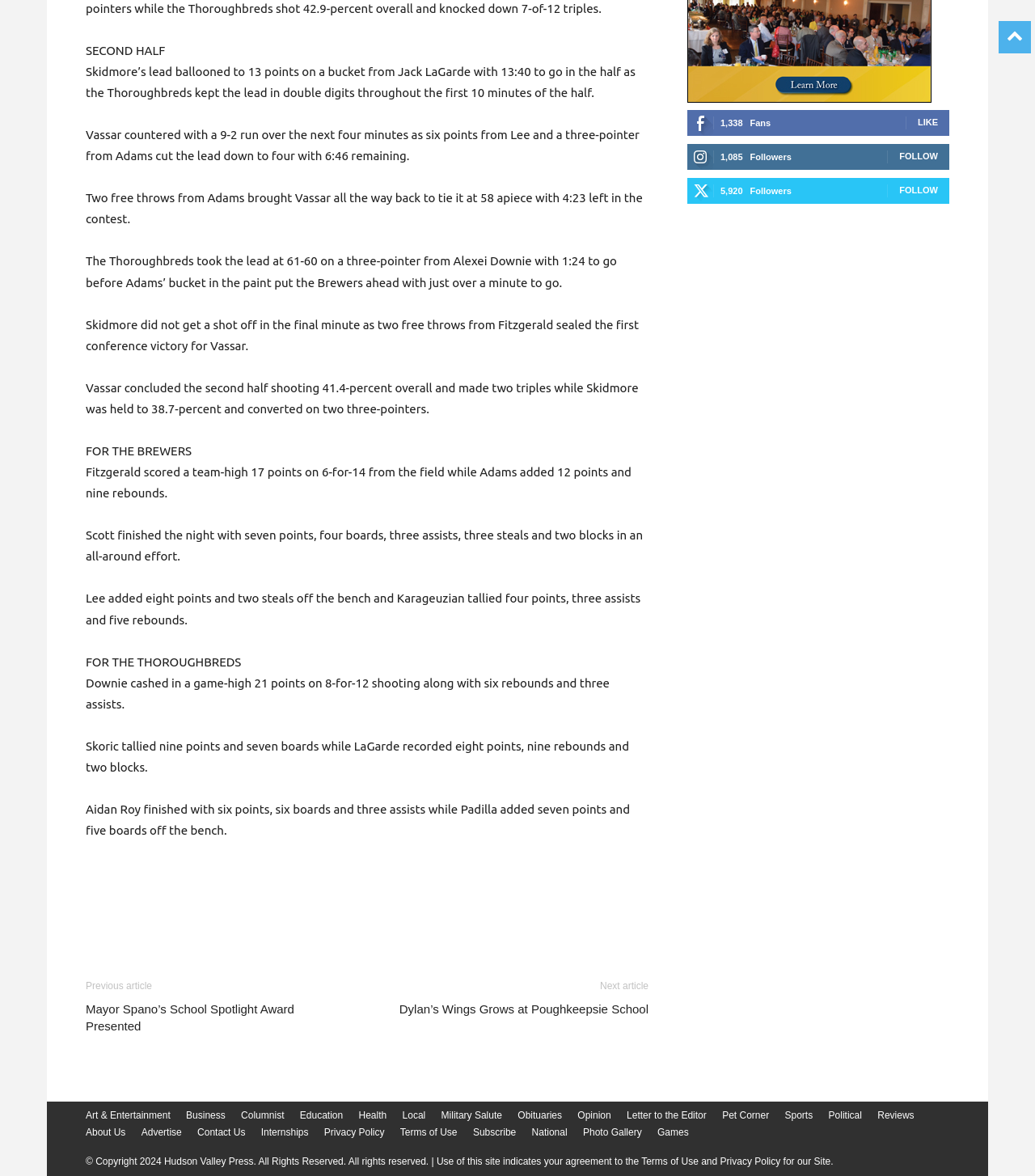Please identify the bounding box coordinates of the region to click in order to complete the task: "Follow on social media". The coordinates must be four float numbers between 0 and 1, specified as [left, top, right, bottom].

[0.869, 0.128, 0.906, 0.137]